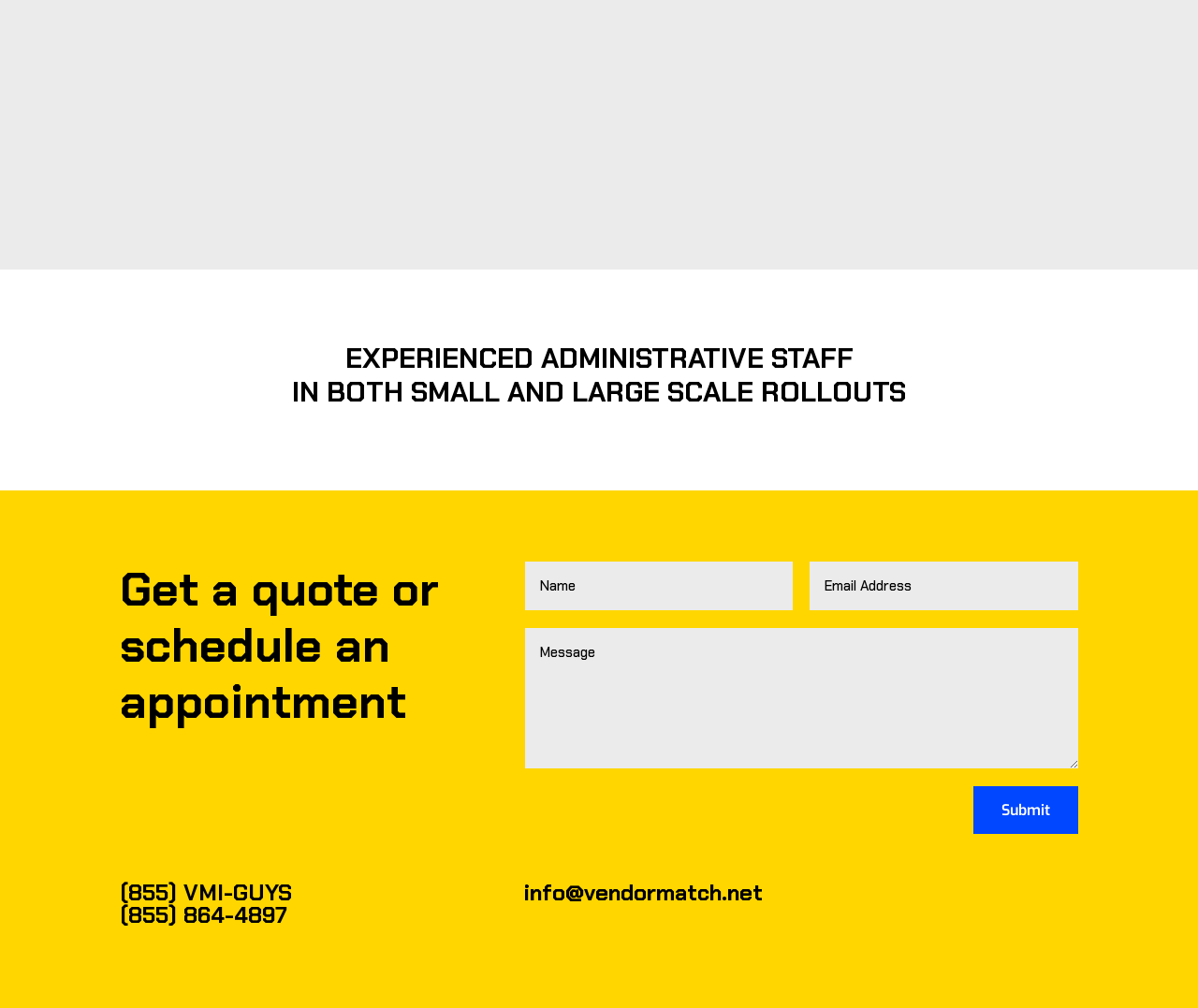What is the phone number to contact?
Based on the image, please offer an in-depth response to the question.

The phone number can be found in the heading element '(855) VMI-GUYS (855) 864-4897' which is located at the bottom of the webpage.